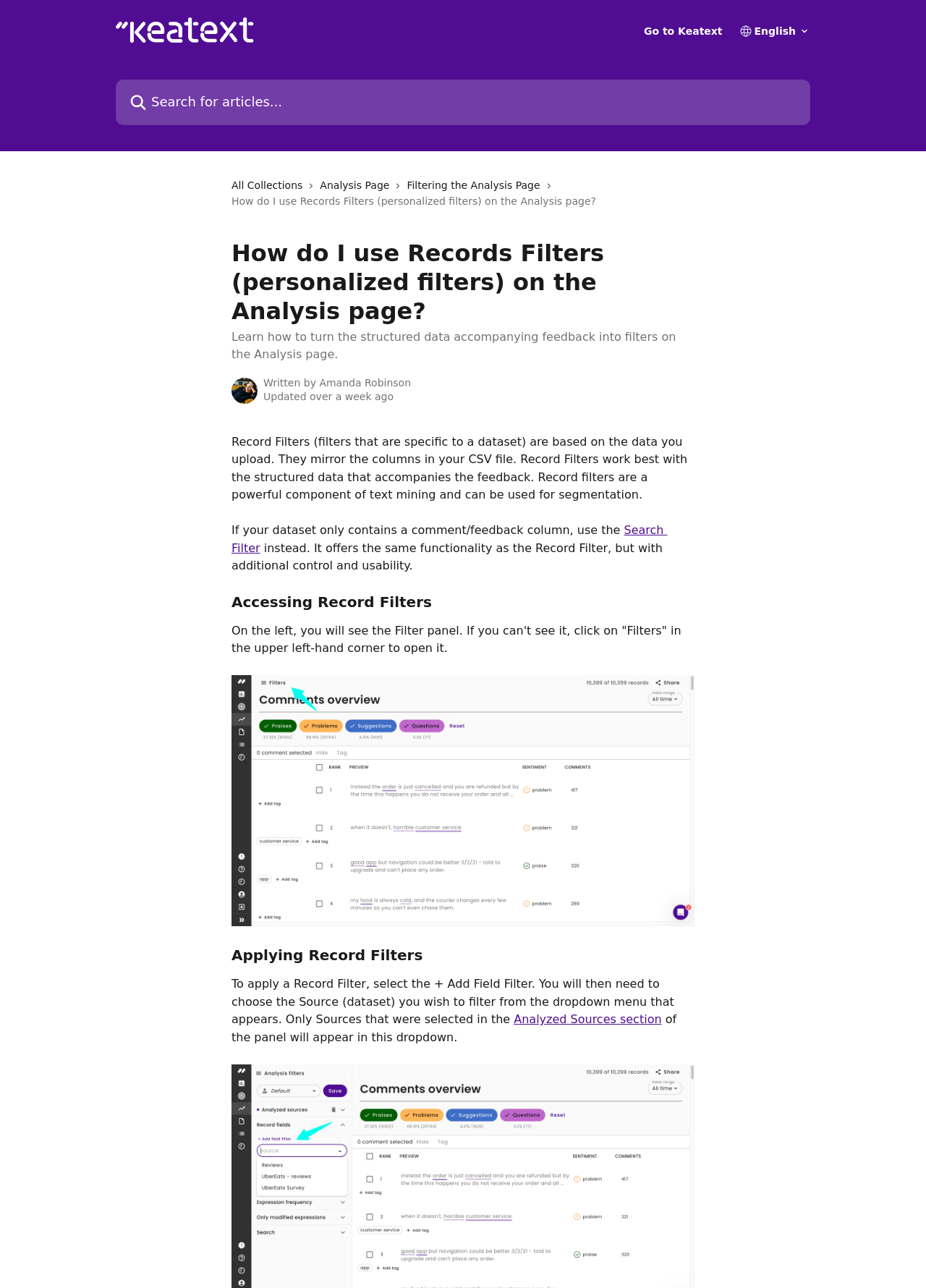Given the following UI element description: "All Collections", find the bounding box coordinates in the webpage screenshot.

[0.25, 0.138, 0.333, 0.15]